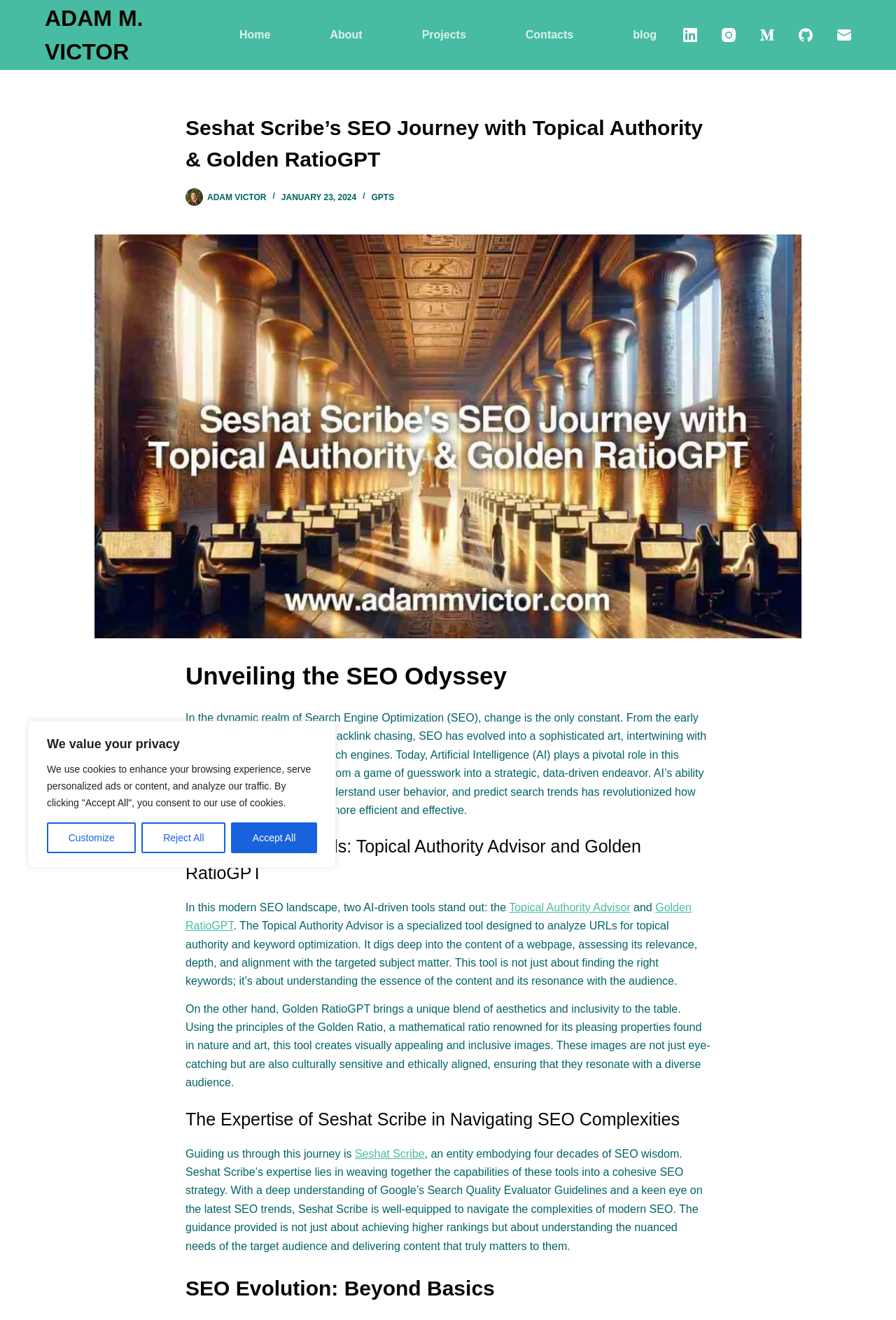Provide your answer to the question using just one word or phrase: What is the name of the mathematical ratio used in Golden RatioGPT?

Golden Ratio